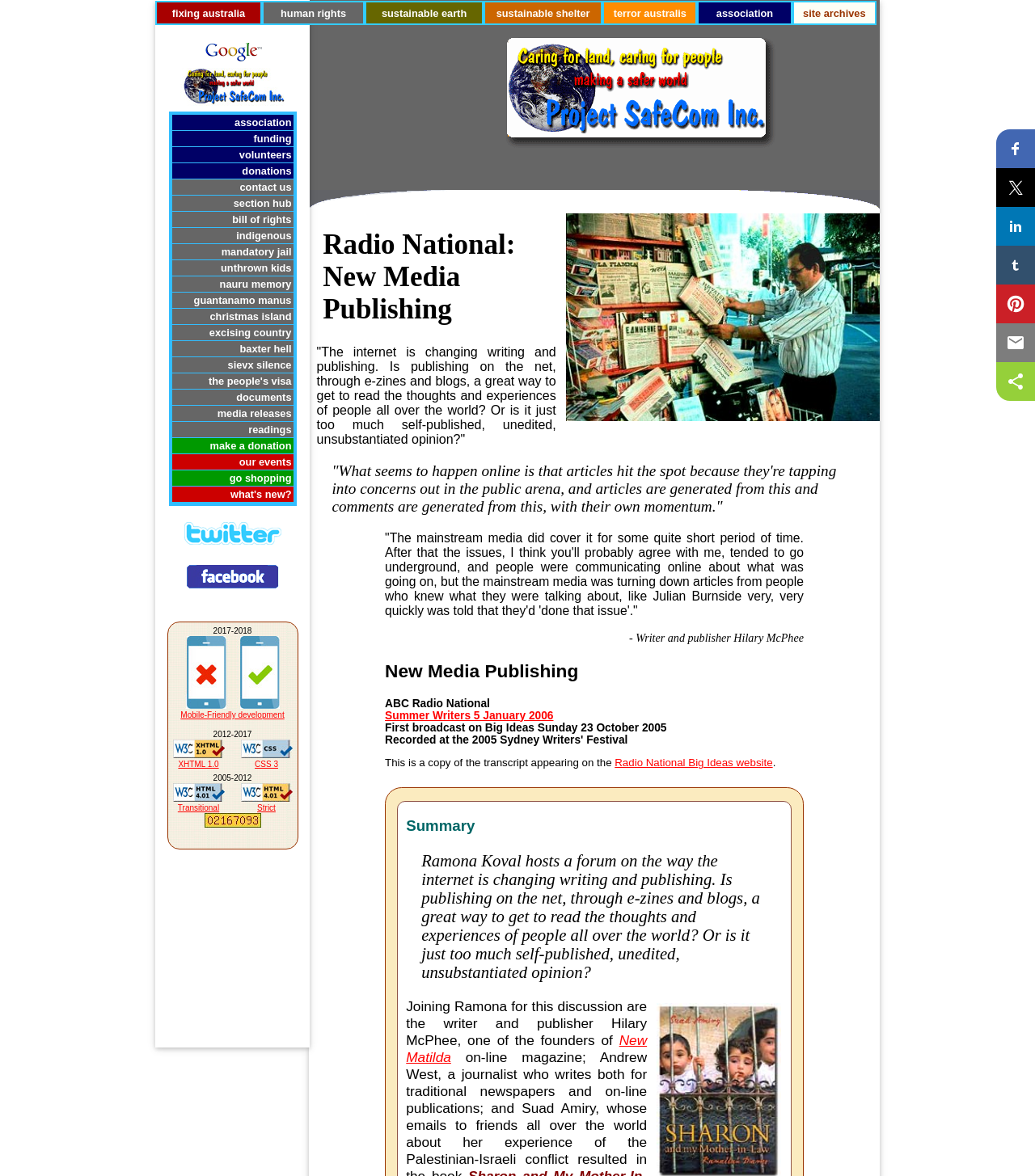Specify the bounding box coordinates of the area that needs to be clicked to achieve the following instruction: "Click on Twitter".

[0.178, 0.454, 0.271, 0.465]